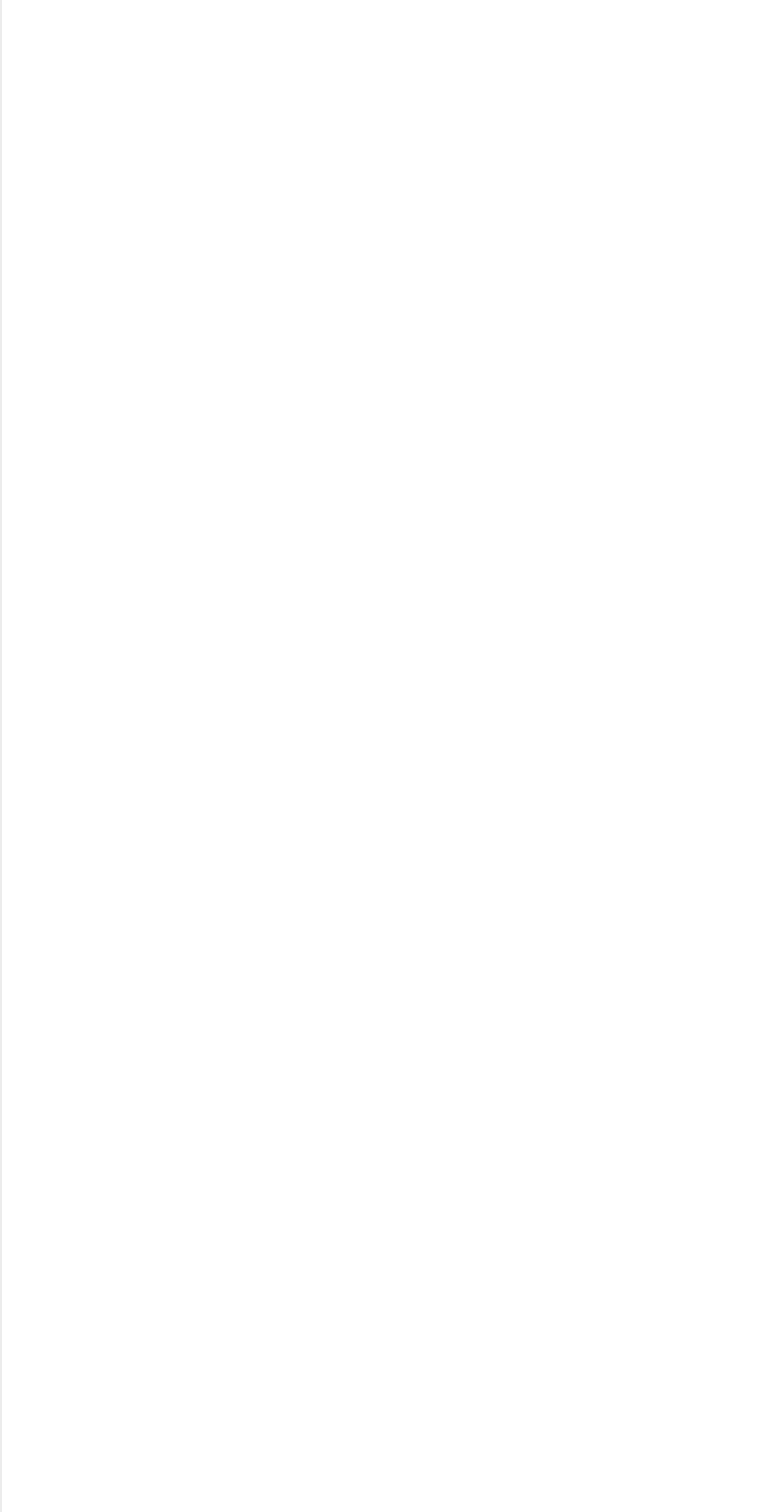Answer succinctly with a single word or phrase:
What is the first link on the webpage?

muleyerce